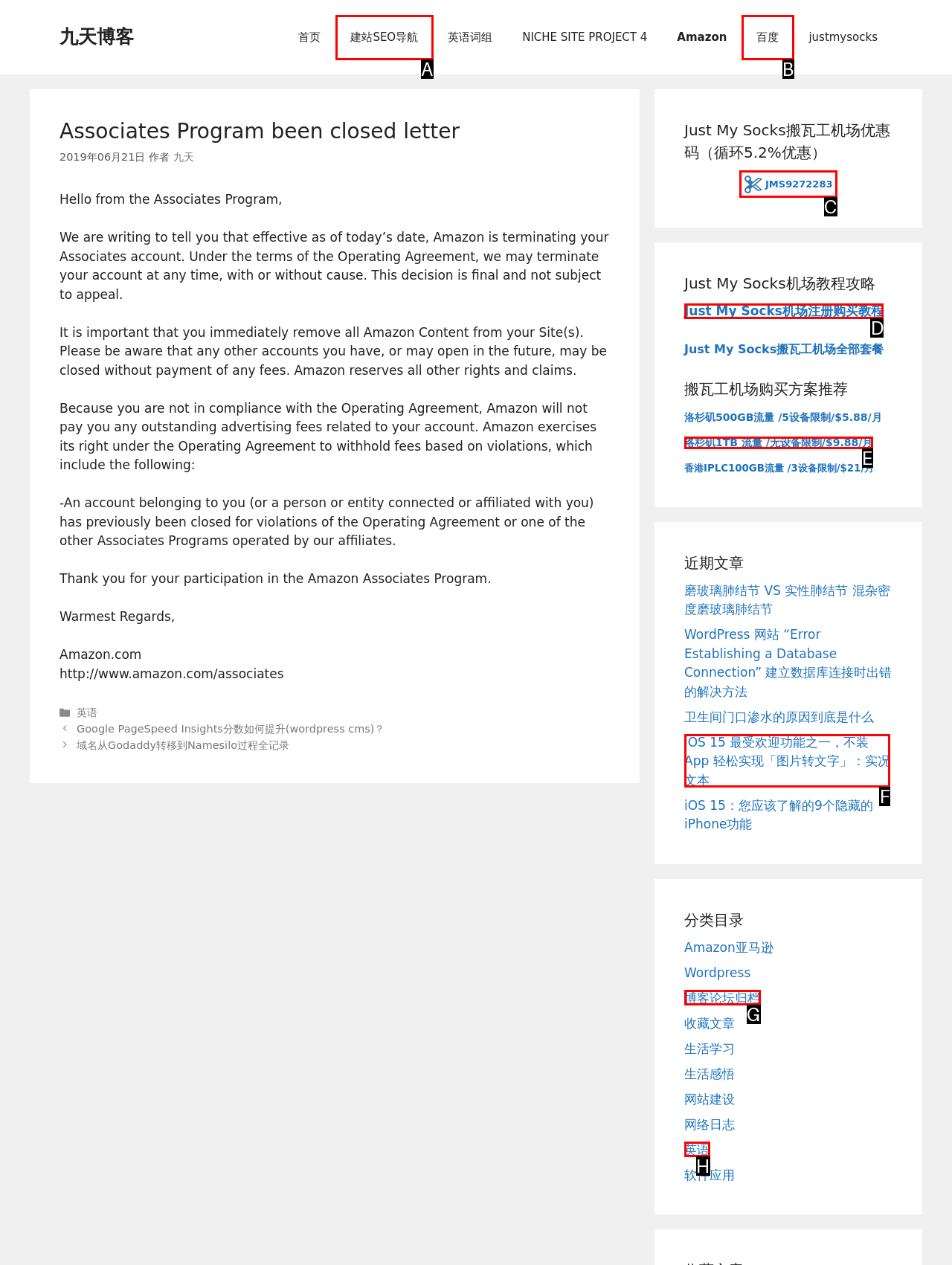Determine which HTML element should be clicked for this task: Click the 'Just My Socks搬瓦工机场优惠码’ link
Provide the option's letter from the available choices.

C